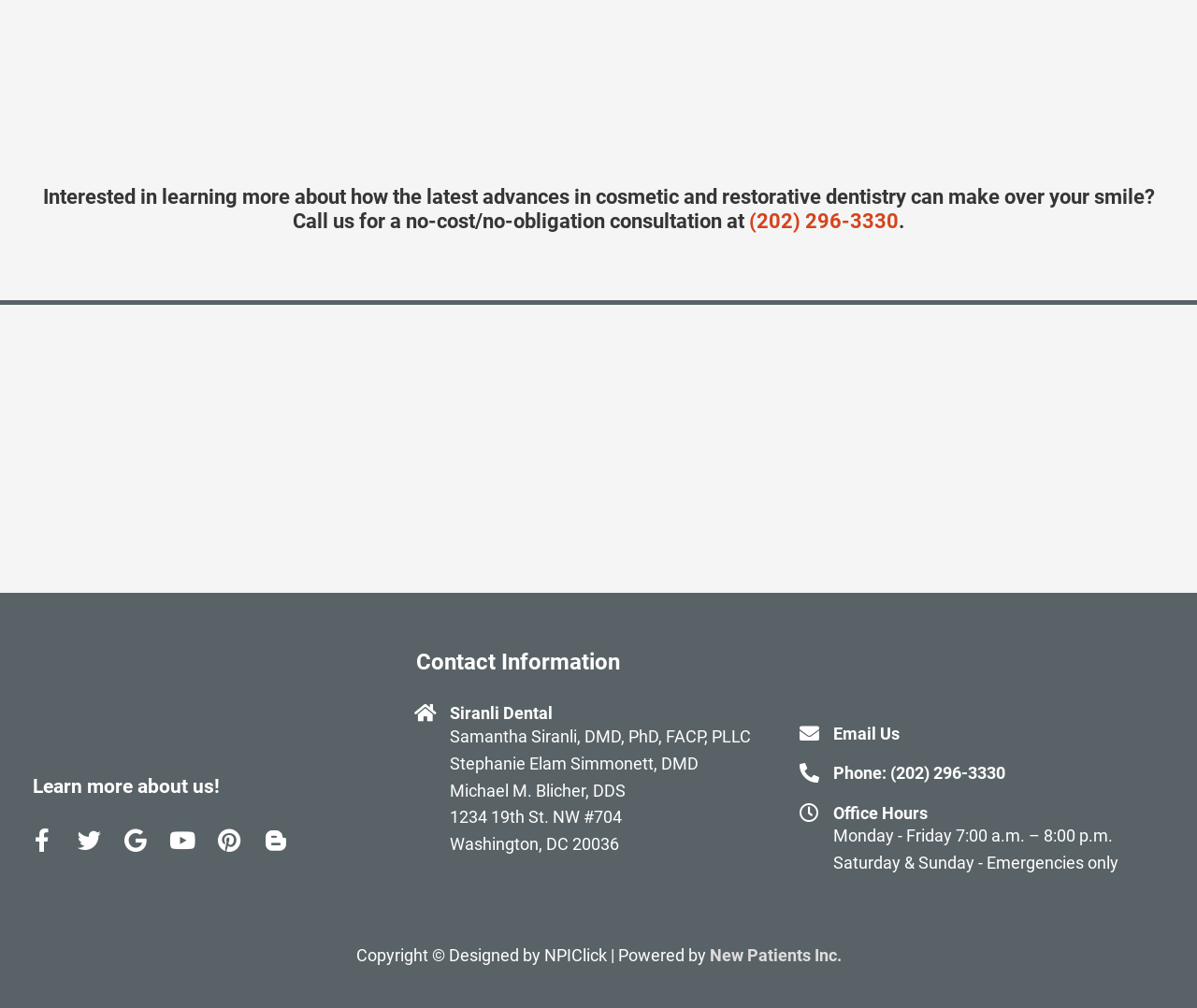Please identify the bounding box coordinates of the area that needs to be clicked to follow this instruction: "Visit Facebook page".

[0.016, 0.811, 0.055, 0.857]